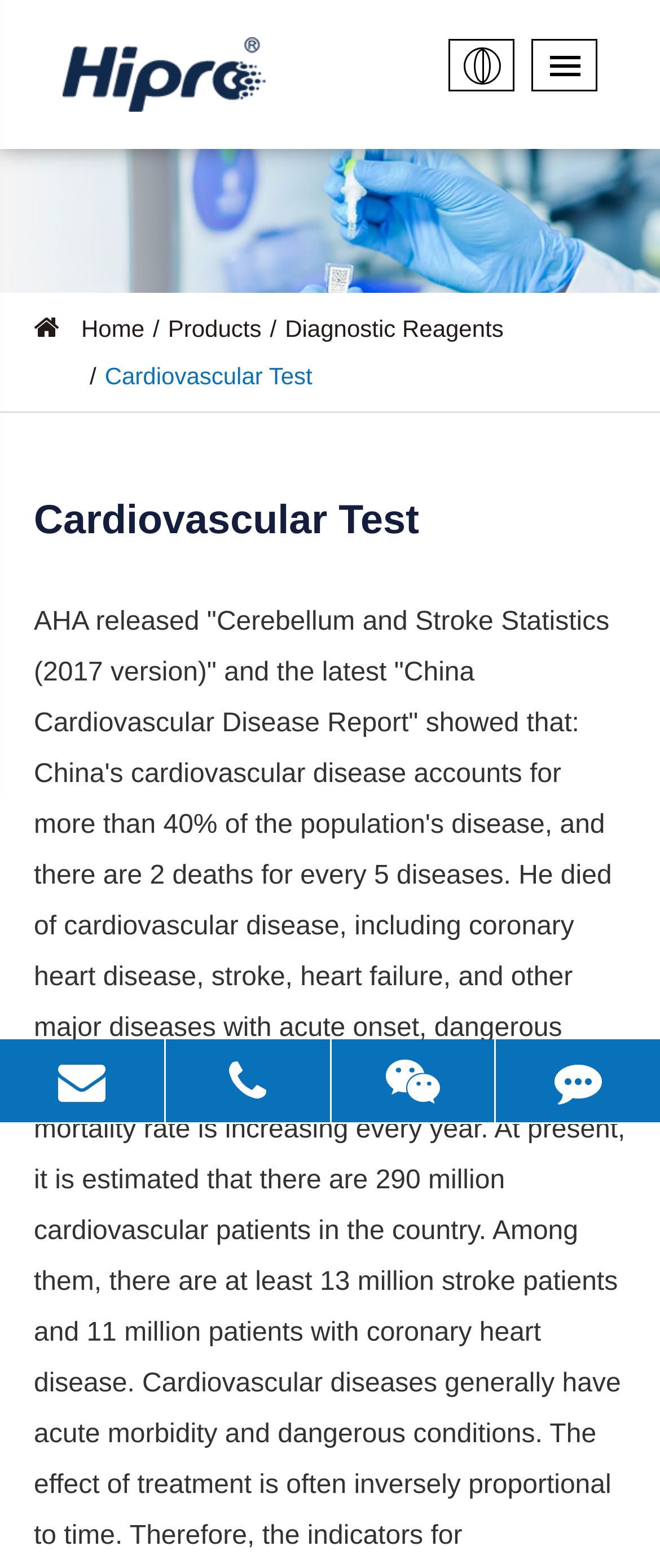Please locate the bounding box coordinates for the element that should be clicked to achieve the following instruction: "go to Home page". Ensure the coordinates are given as four float numbers between 0 and 1, i.e., [left, top, right, bottom].

[0.123, 0.201, 0.219, 0.218]